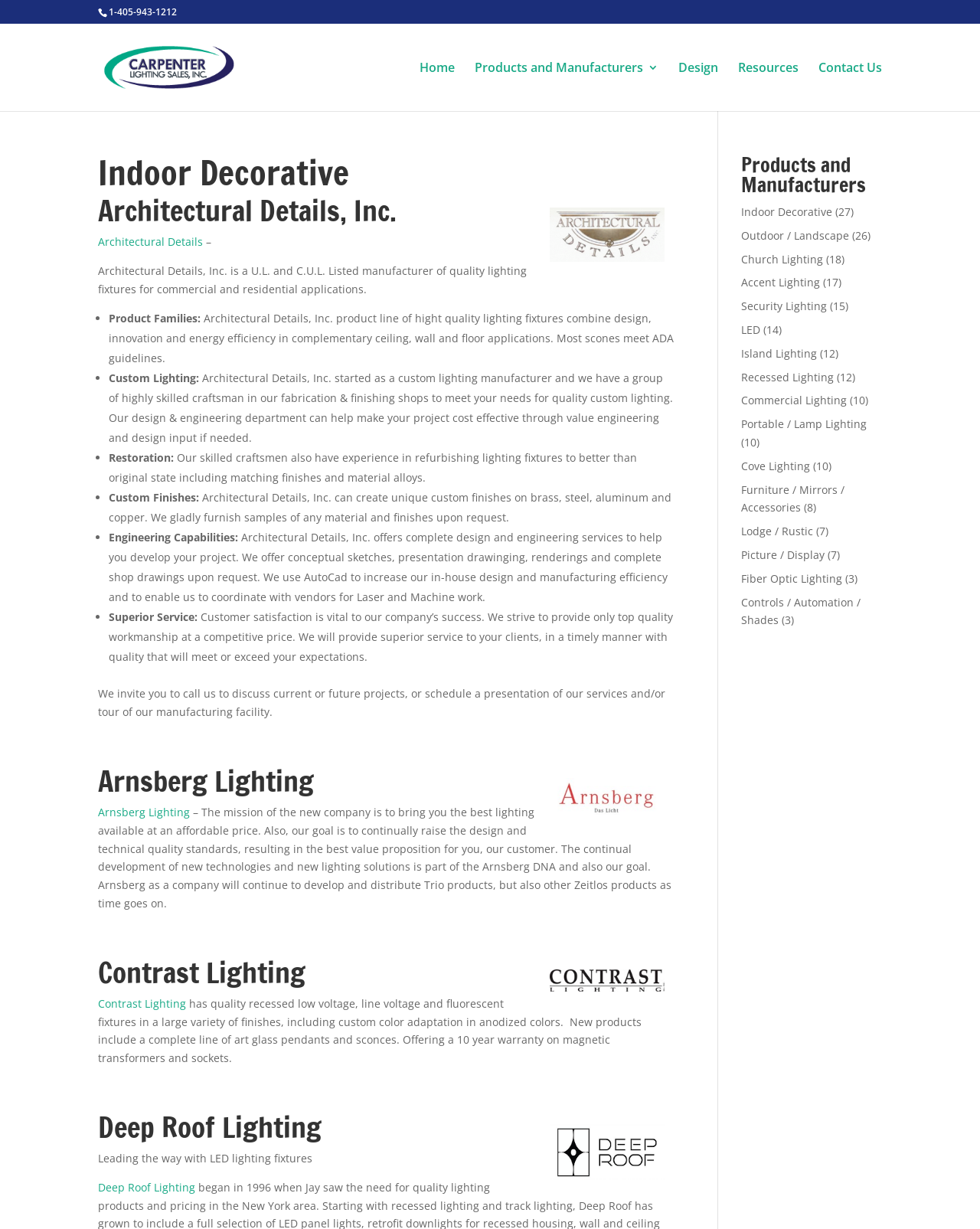How many years of warranty does Contrast Lighting offer?
From the image, respond with a single word or phrase.

10 years